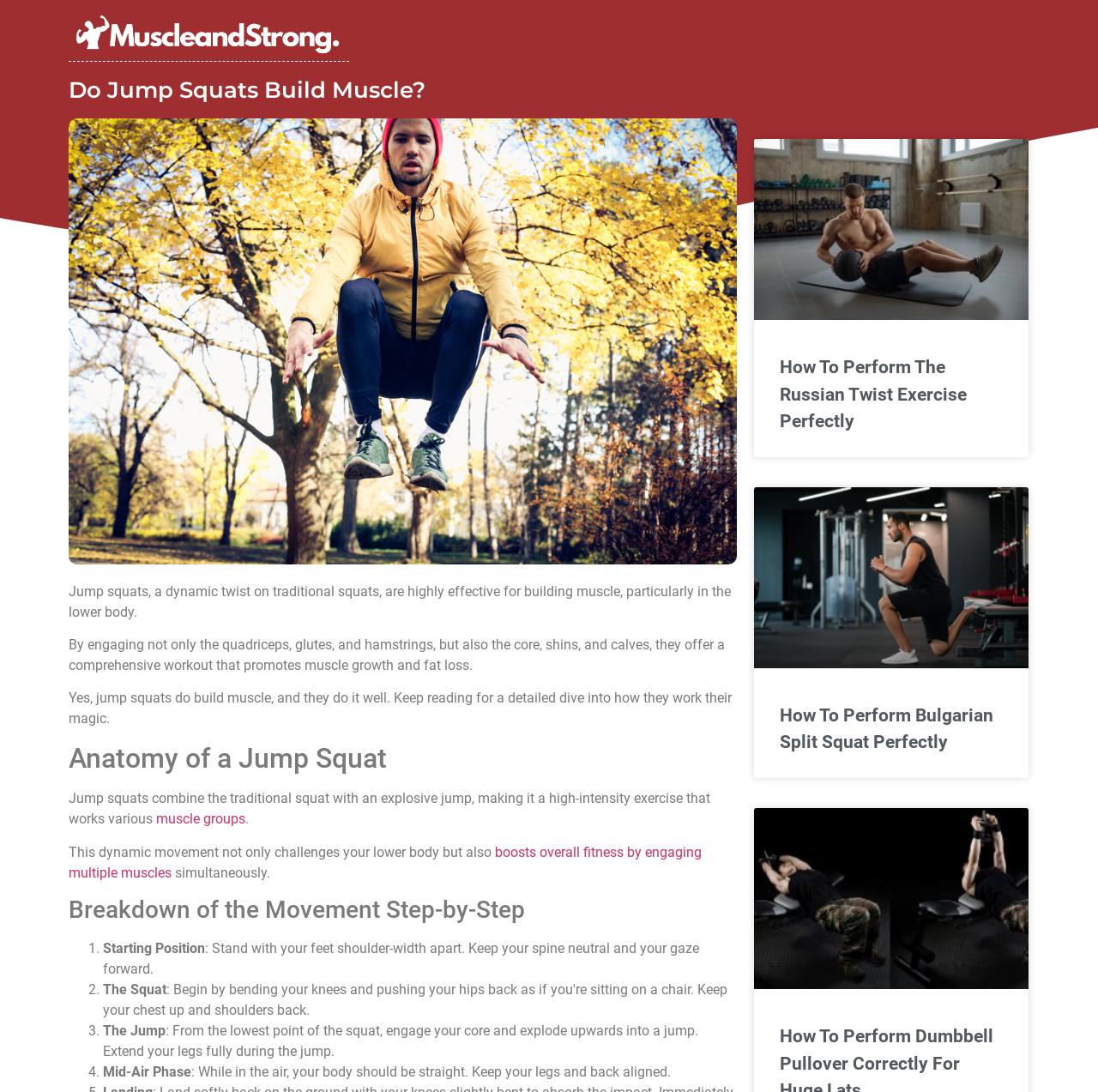What is the main topic of this webpage?
Please ensure your answer is as detailed and informative as possible.

Based on the heading 'Do Jump Squats Build Muscle?' and the content of the webpage, it is clear that the main topic of this webpage is jump squats and their effectiveness in building muscle.